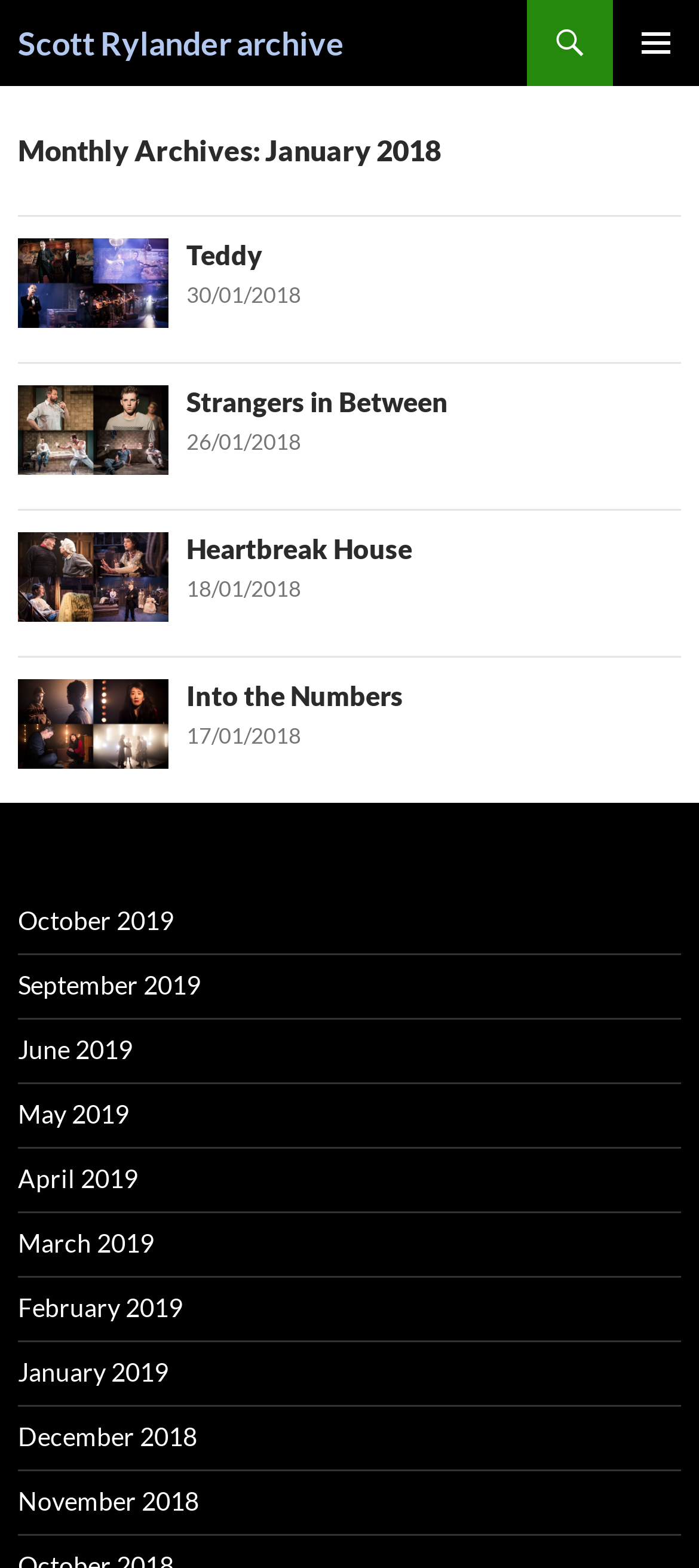Determine the bounding box for the described UI element: "Strangers in Between".

[0.267, 0.246, 0.641, 0.266]